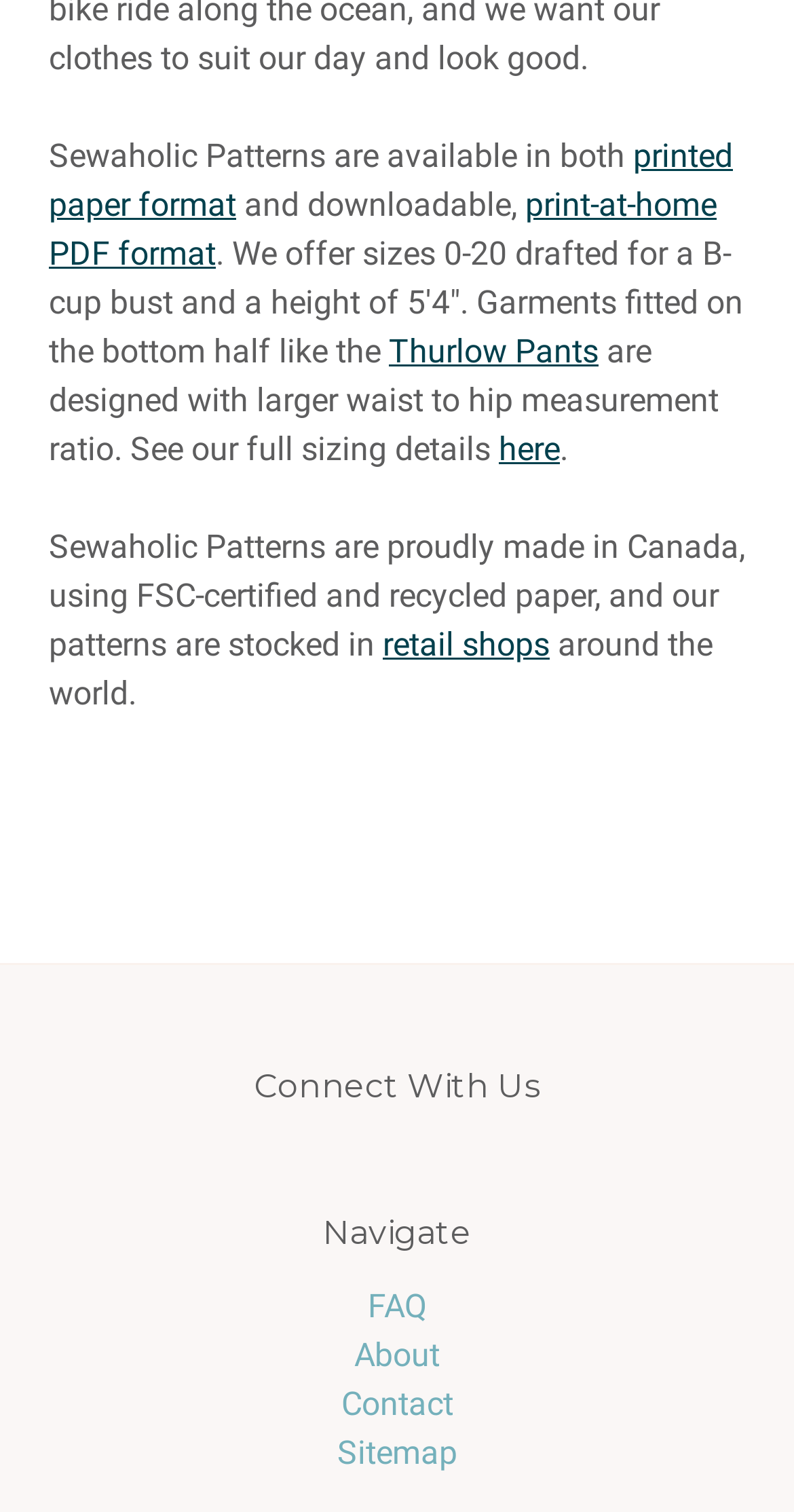Answer the question below in one word or phrase:
What is the height used for drafting sizes?

5'4"